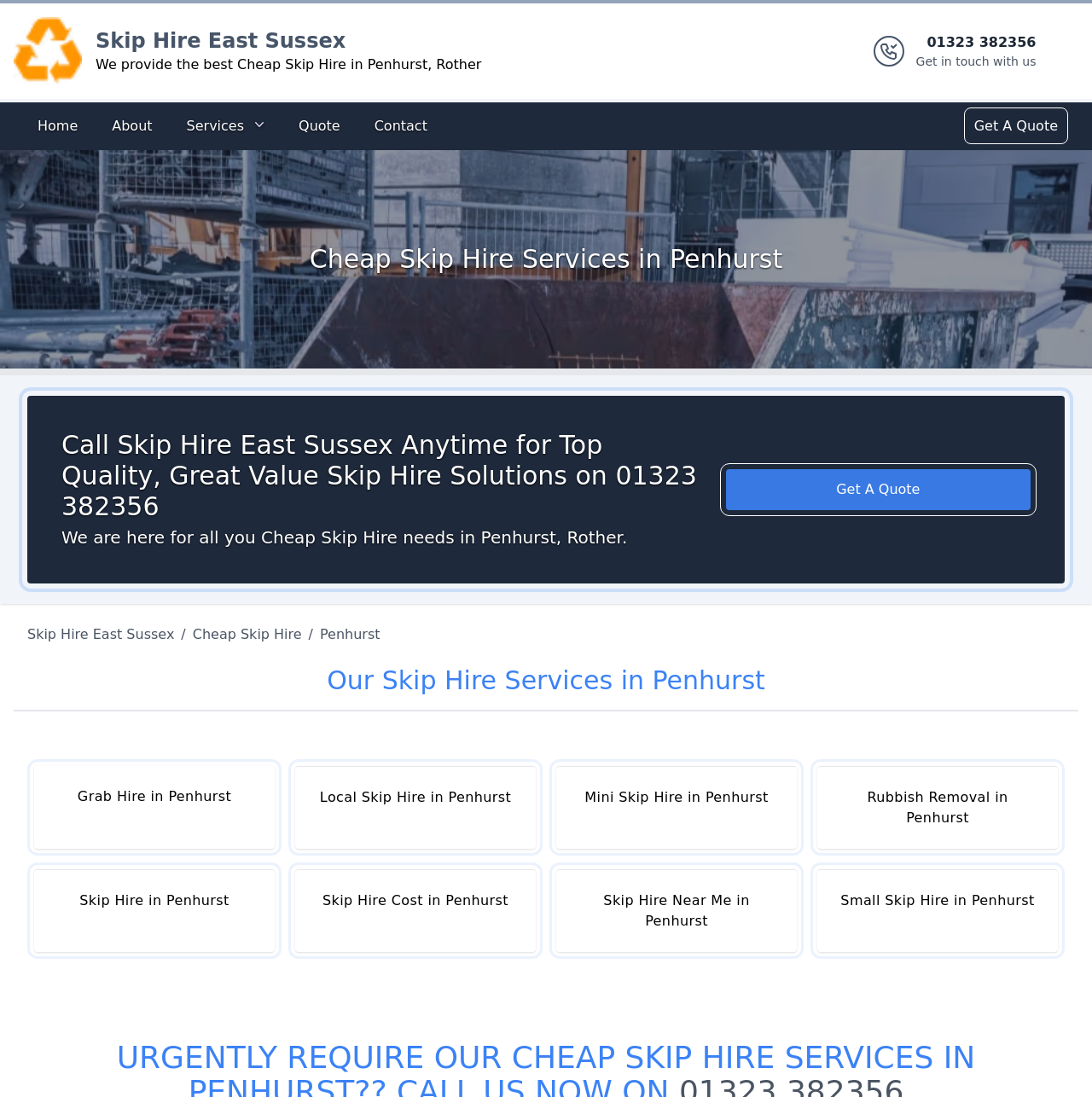Determine the bounding box coordinates for the clickable element required to fulfill the instruction: "Get a quote for skip hire". Provide the coordinates as four float numbers between 0 and 1, i.e., [left, top, right, bottom].

[0.886, 0.101, 0.975, 0.128]